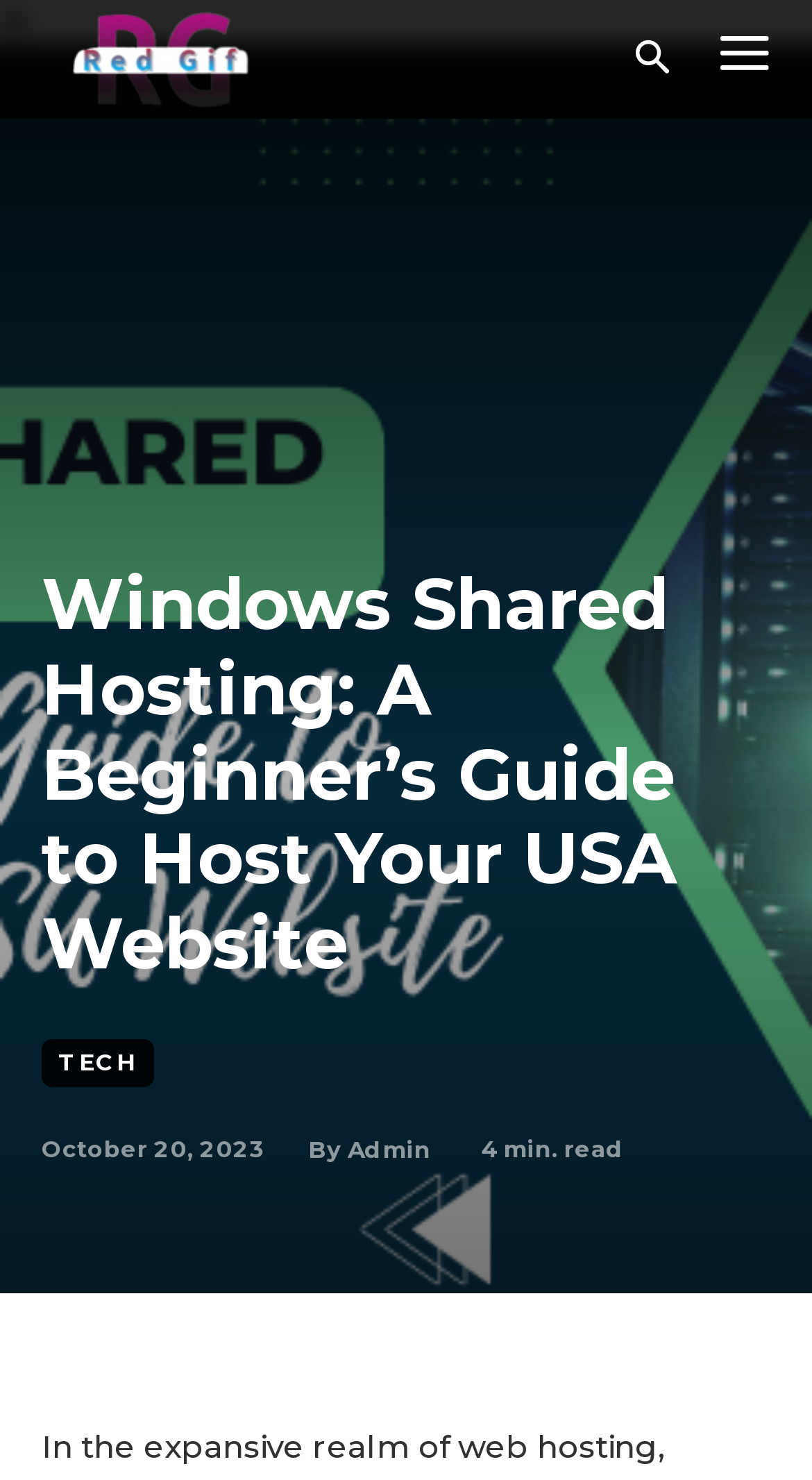When was the article published?
Relying on the image, give a concise answer in one word or a brief phrase.

October 20, 2023